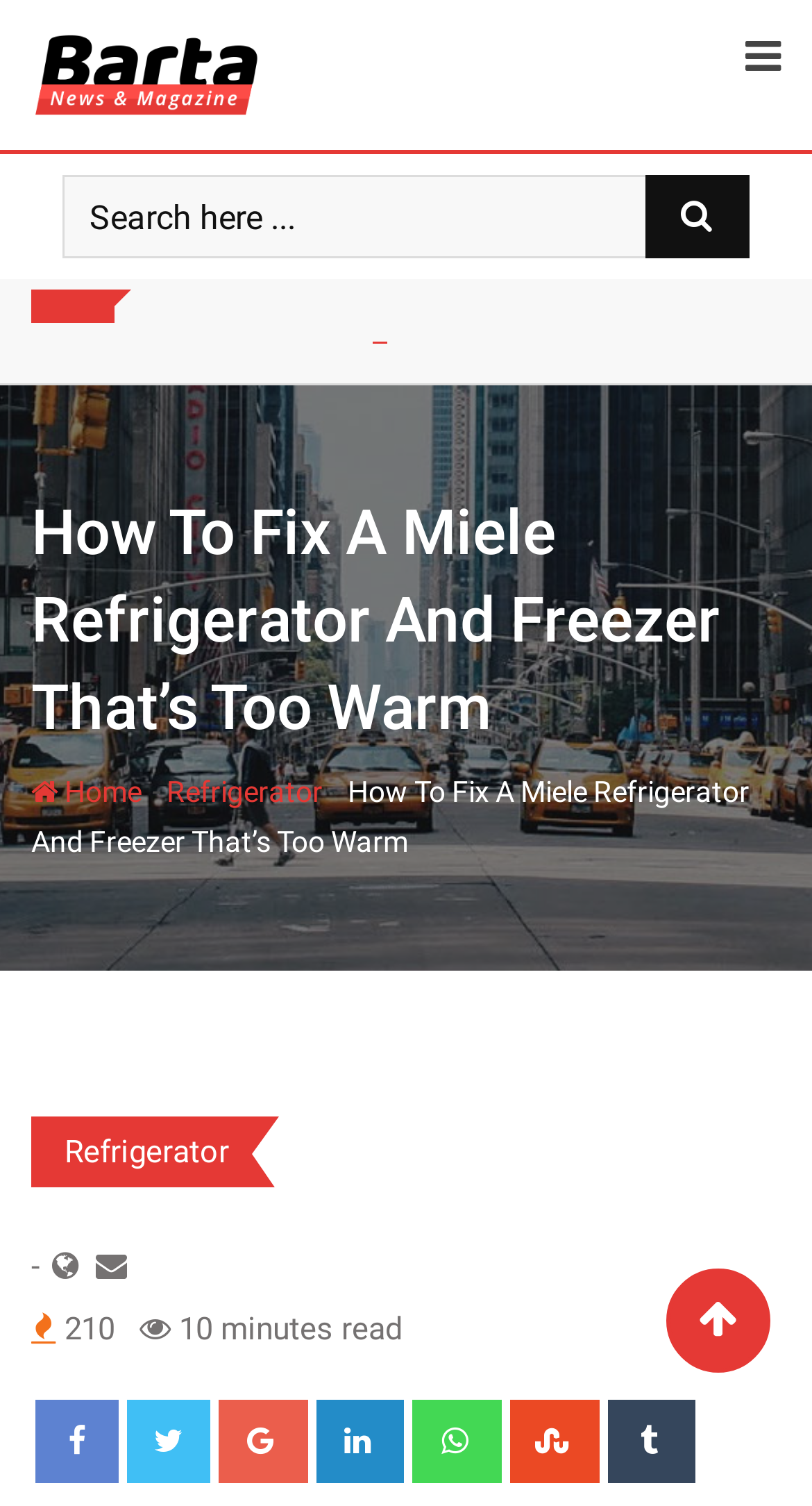Extract the main title from the webpage.

How To Fix A Miele Refrigerator And Freezer That’s Too Warm